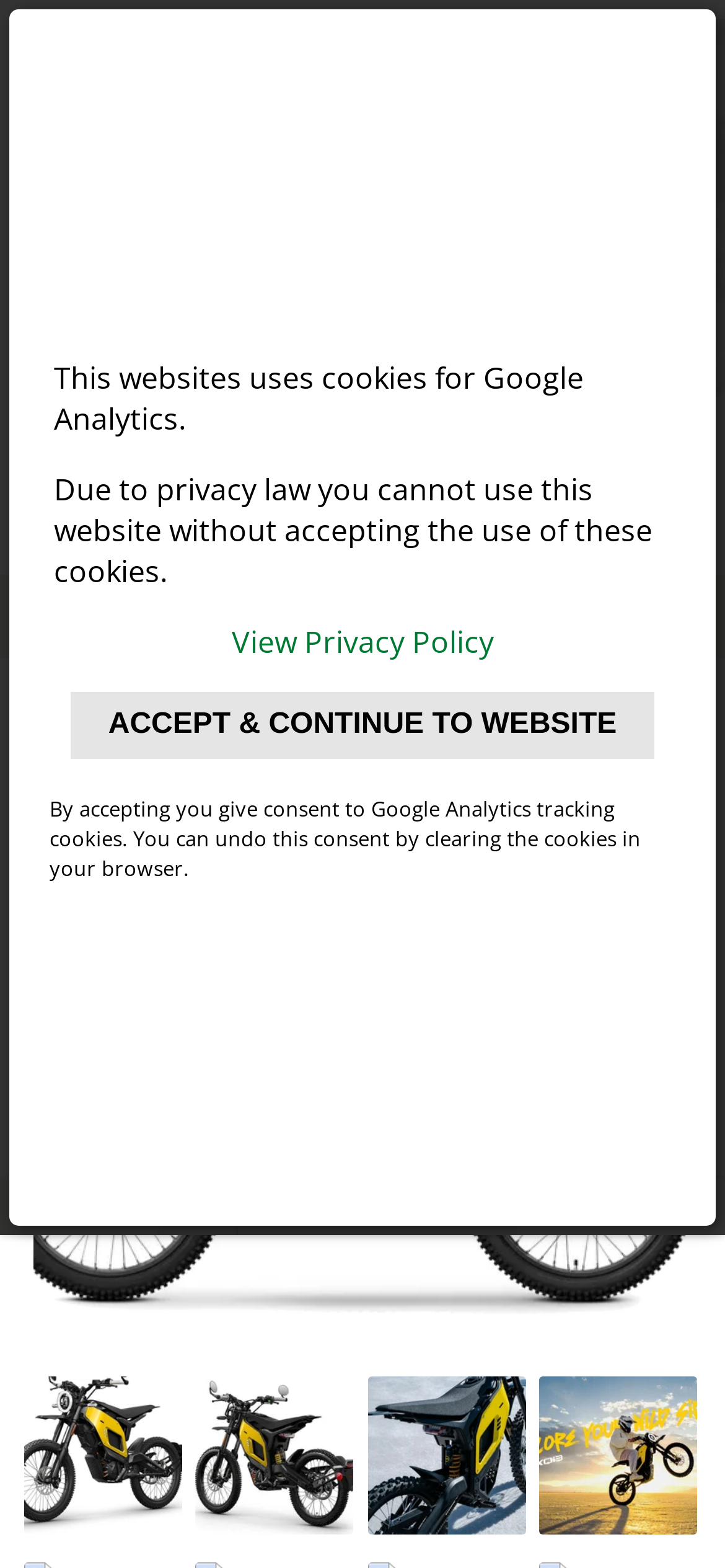Answer the following query concisely with a single word or phrase:
What is the name of the electric scooter?

NIU XQi3 Off-road